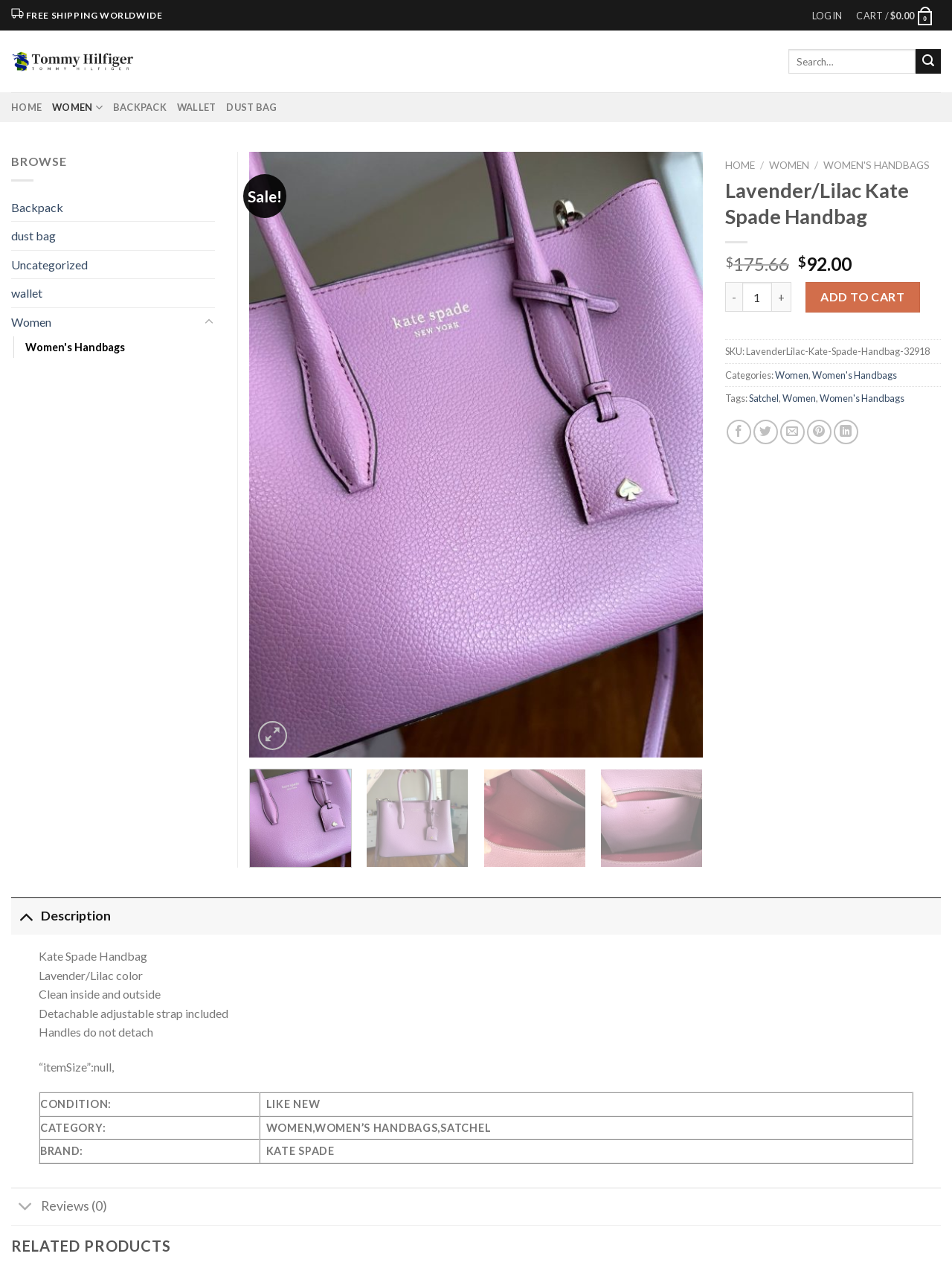Identify the text that serves as the heading for the webpage and generate it.

Lavender/Lilac Kate Spade Handbag